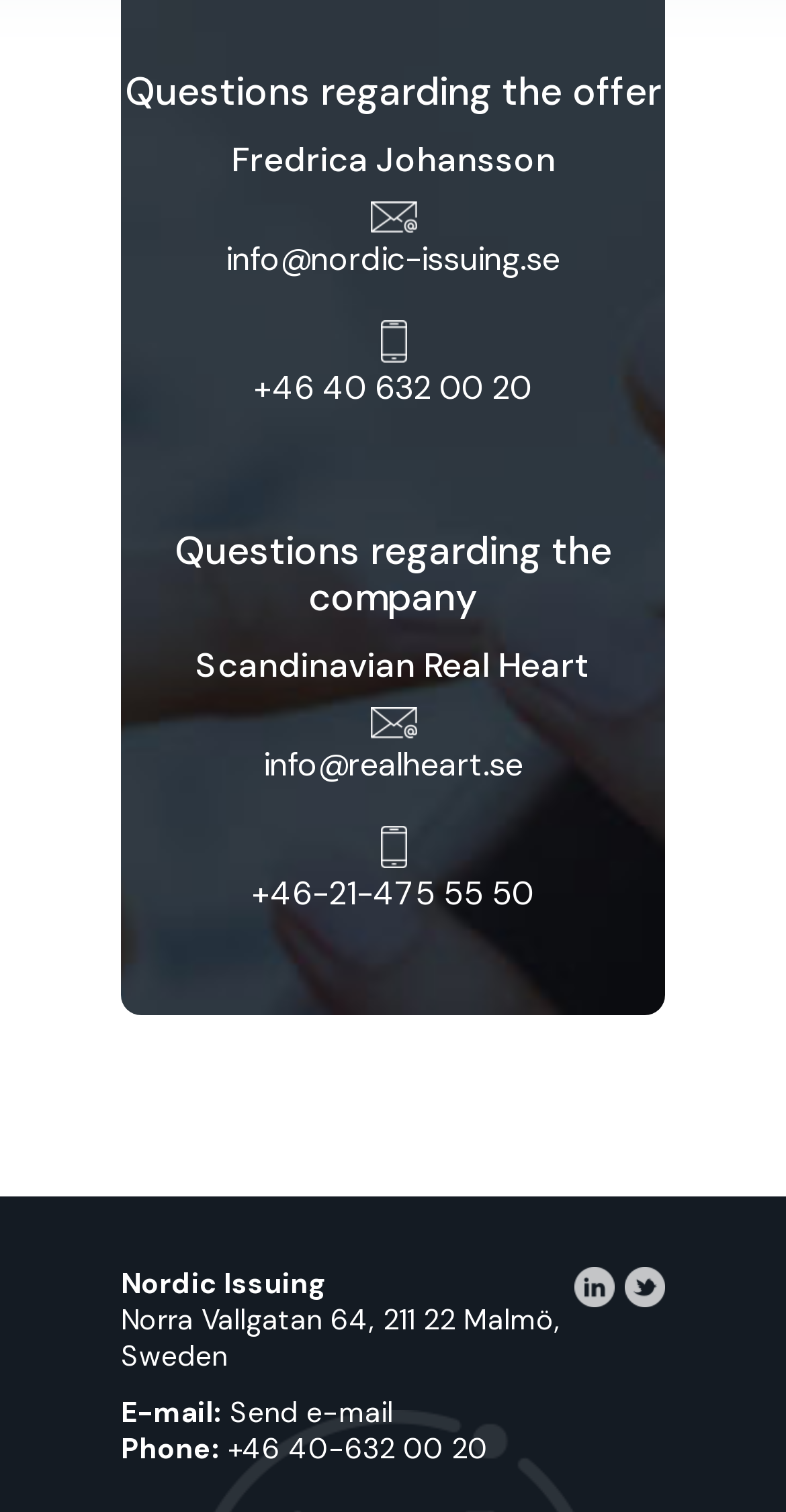Please provide a comprehensive response to the question below by analyzing the image: 
What is the company name related to Scandinavian Real Heart?

The webpage has a section 'Questions regarding the company' which contains the name 'Scandinavian Real Heart' along with an email address and phone number, indicating that Real Heart is the company name related to Scandinavian Real Heart.